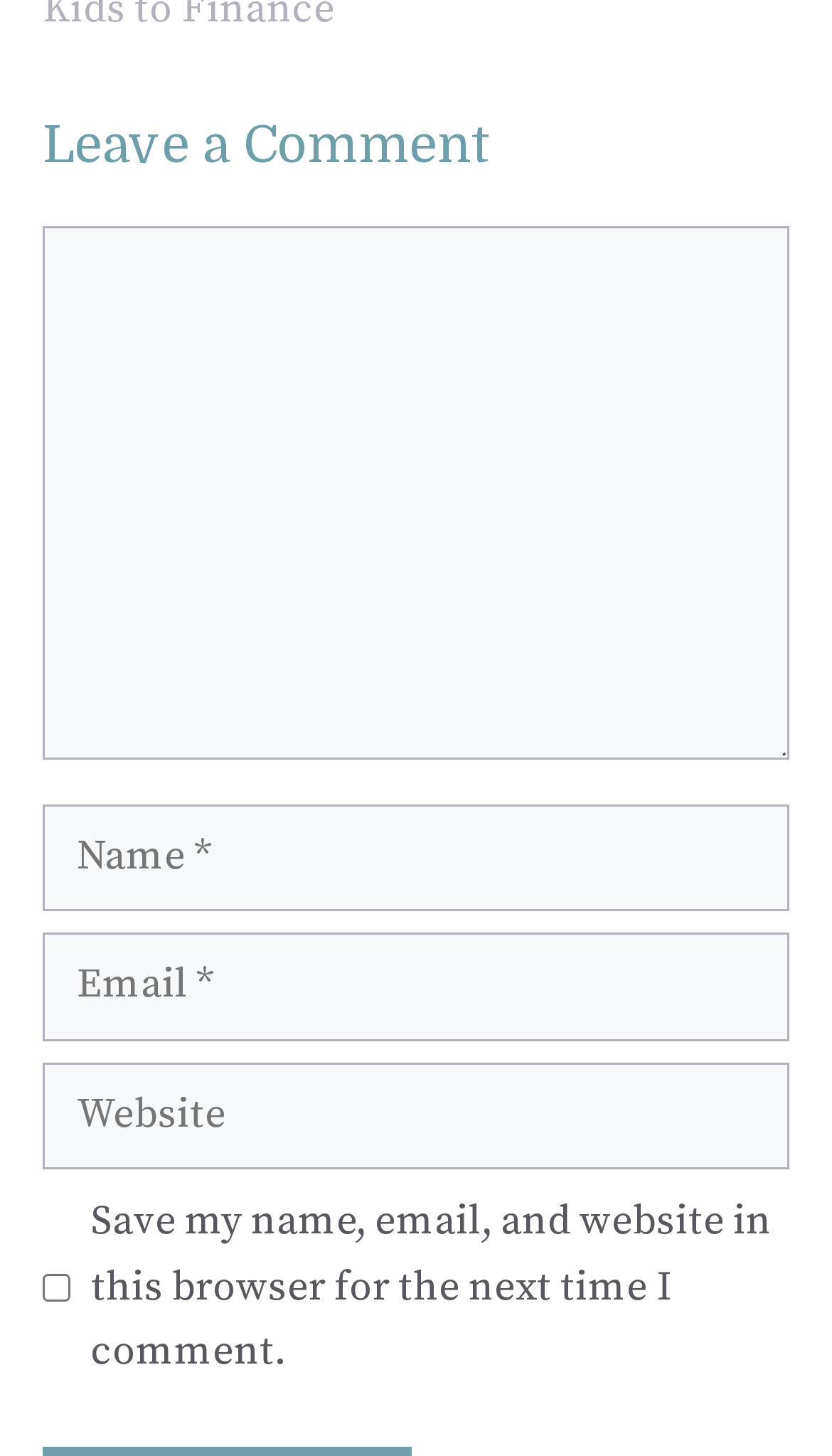How many fields are required to leave a comment?
Answer with a single word or short phrase according to what you see in the image.

Two